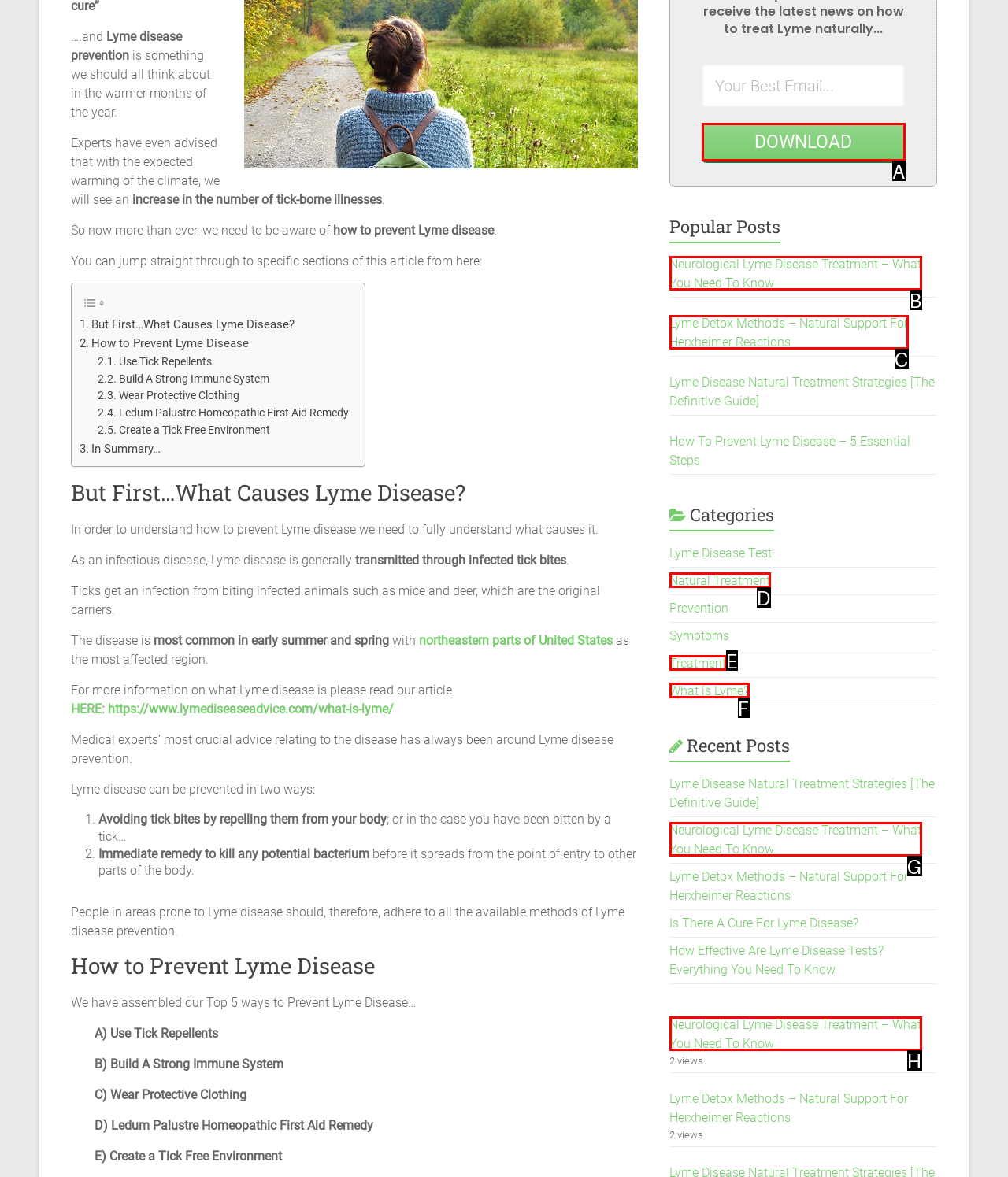Match the following description to a UI element: parent_node: BLOGABOUT USSITEMAPCONTACT US
Provide the letter of the matching option directly.

None